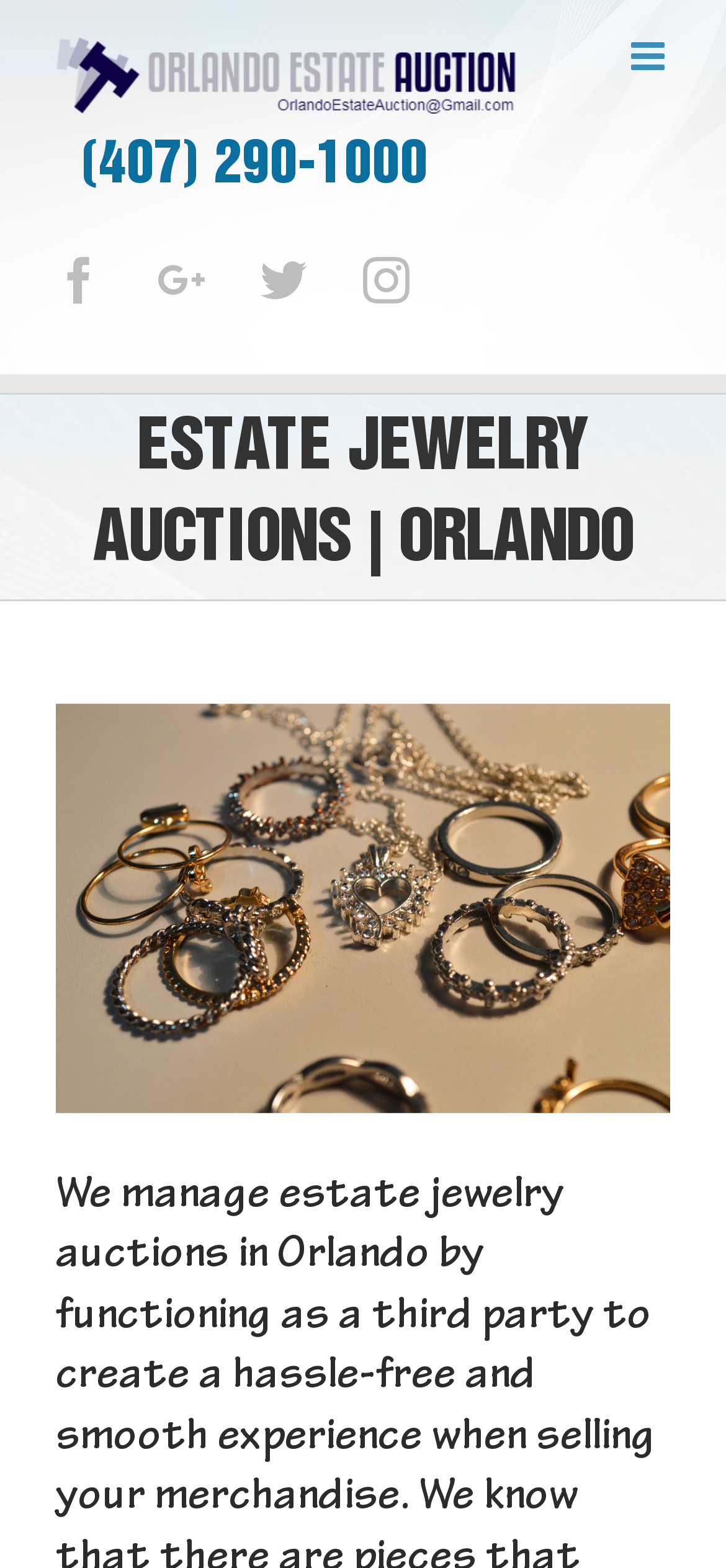Bounding box coordinates are specified in the format (top-left x, top-left y, bottom-right x, bottom-right y). All values are floating point numbers bounded between 0 and 1. Please provide the bounding box coordinate of the region this sentence describes: aria-label="Toggle mobile menu"

[0.869, 0.024, 0.923, 0.049]